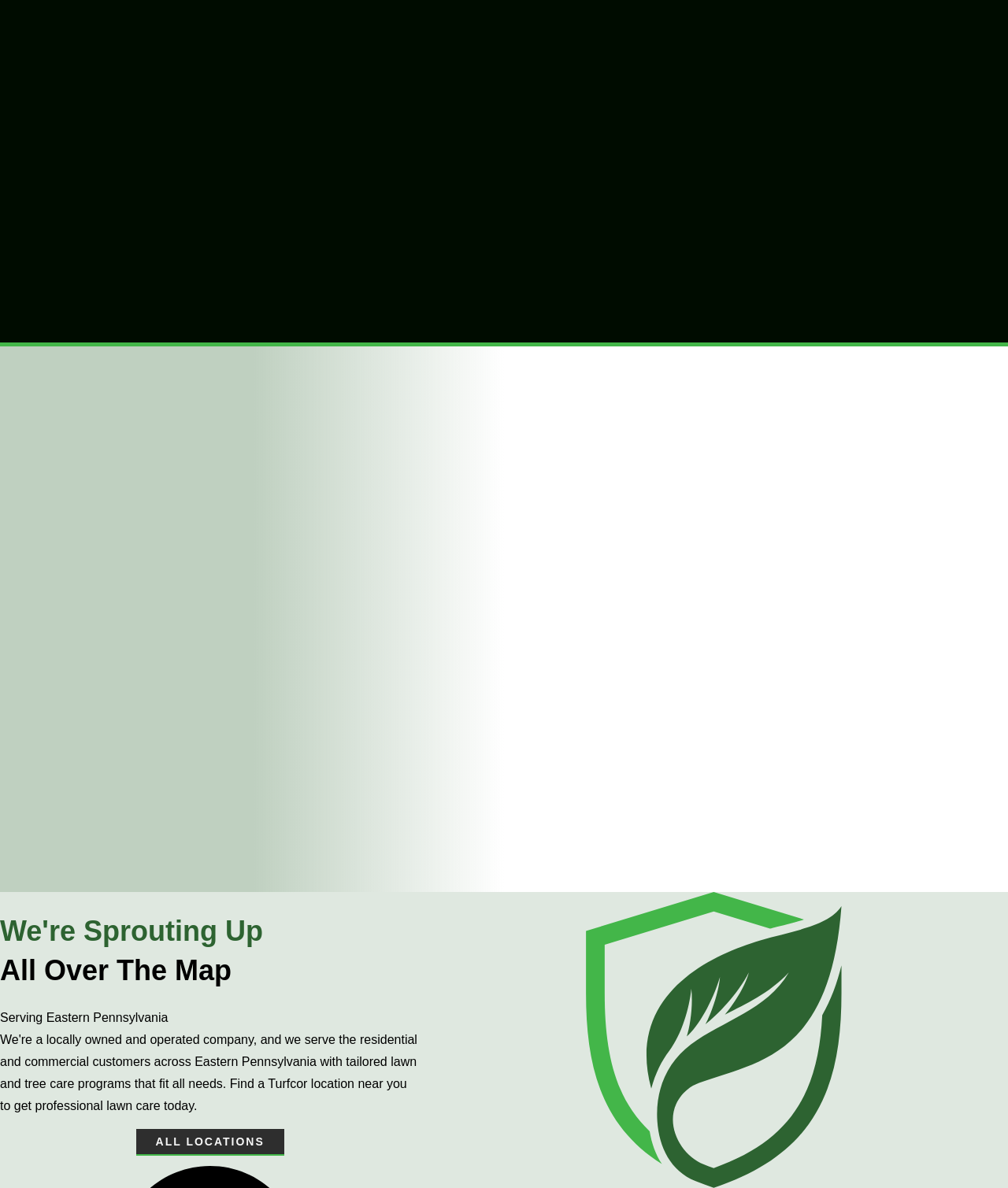What is the phone number for the Tree & Shrub Program?
Give a comprehensive and detailed explanation for the question.

The phone number for the Tree & Shrub Program is (570) 609-1700, which is indicated by the link element with the text '(570) 609-1700' at coordinates [0.791, 0.213, 0.951, 0.233].